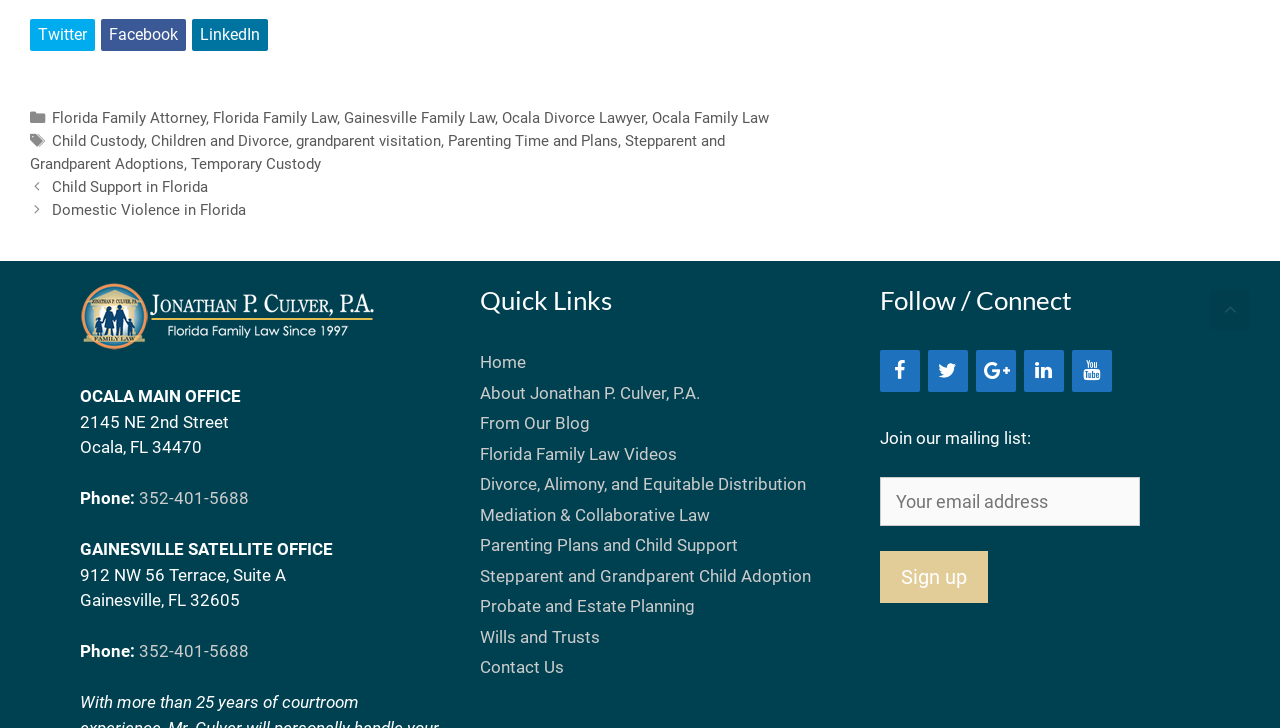What can be done with the 'Your email address' textbox?
Based on the screenshot, answer the question with a single word or phrase.

Sign up for mailing list